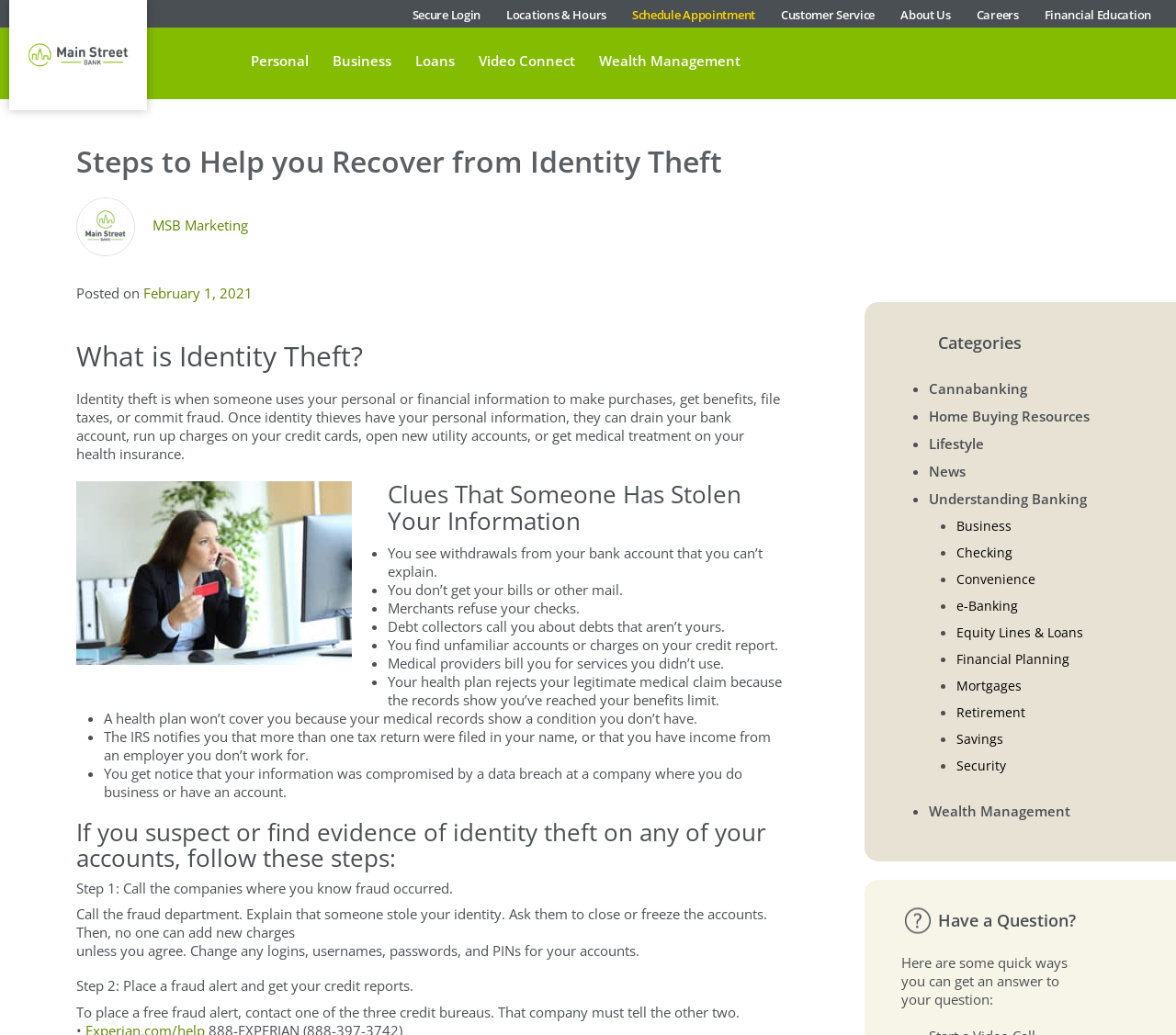Locate the bounding box coordinates of the element I should click to achieve the following instruction: "Read about What is Identity Theft?".

[0.065, 0.329, 0.665, 0.359]